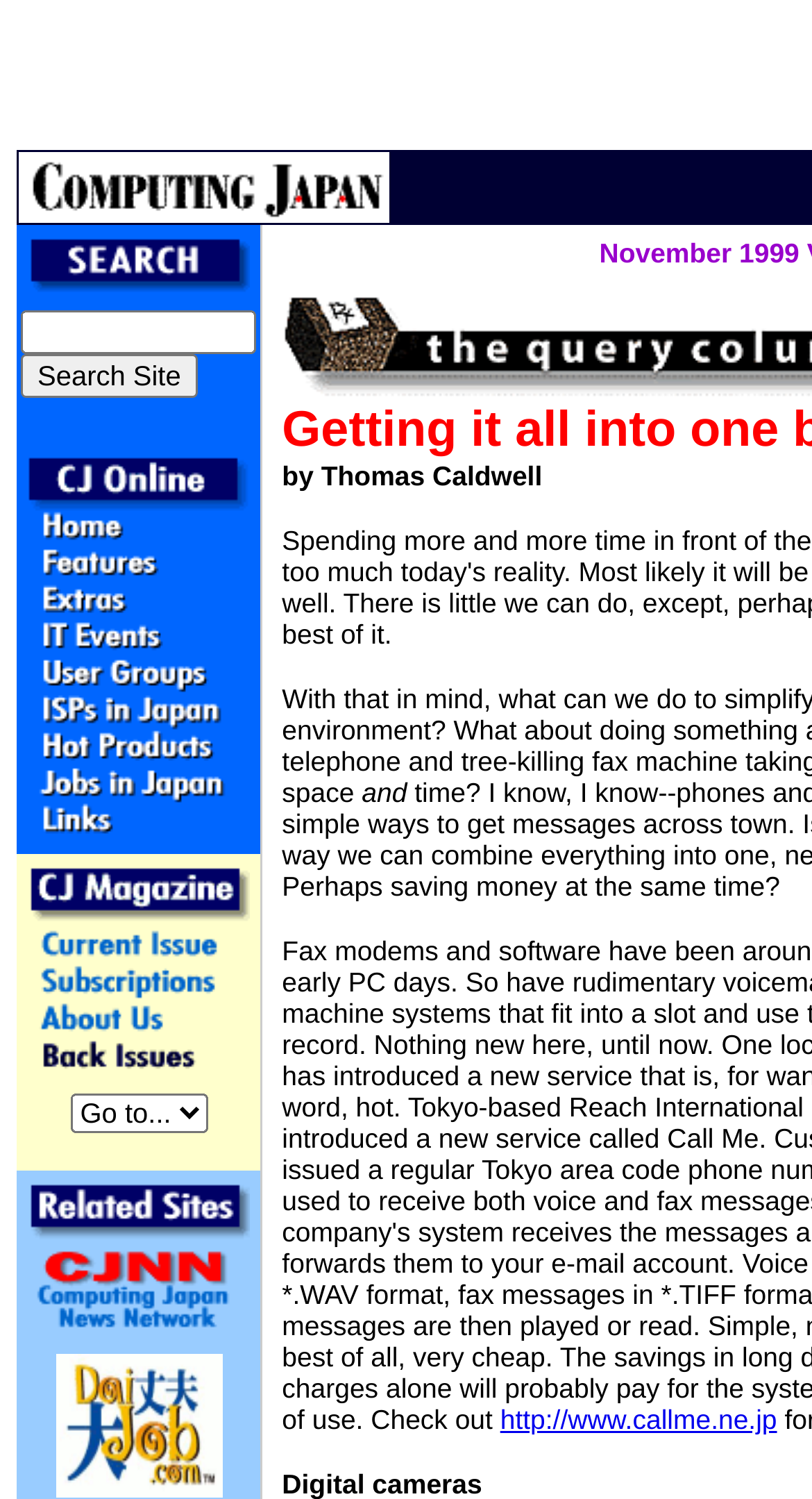Create a detailed narrative describing the layout and content of the webpage.

The webpage appears to be a personal homepage or a news portal from November 1999. At the top, there is a large image that spans almost half of the page's width. Below the image, there is a table with multiple rows, each containing various elements.

In the first row, there is an image and a search function, which includes a text box and a "Search Site" button. The search function is positioned near the top-left corner of the page.

The second row contains an image map, which is a graphical navigation menu. There are two instances of this image map, one below the other, taking up a significant portion of the page's height.

Below the image maps, there is a "Go to..." dropdown menu, which allows users to navigate to different sections of the website. Next to the dropdown menu, there is a "Related Sites" section, marked by an image.

The final section of the page features a link to "Computing Japan News Network" with an accompanying image. There is also a smaller image of "Dai Job" positioned at the bottom-right corner of the page.

On the right side of the page, there is a narrow column with some text and links. The text "by Thomas Caldwell" is displayed, followed by the phrase "and" and a link to "http://www.callme.ne.jp".